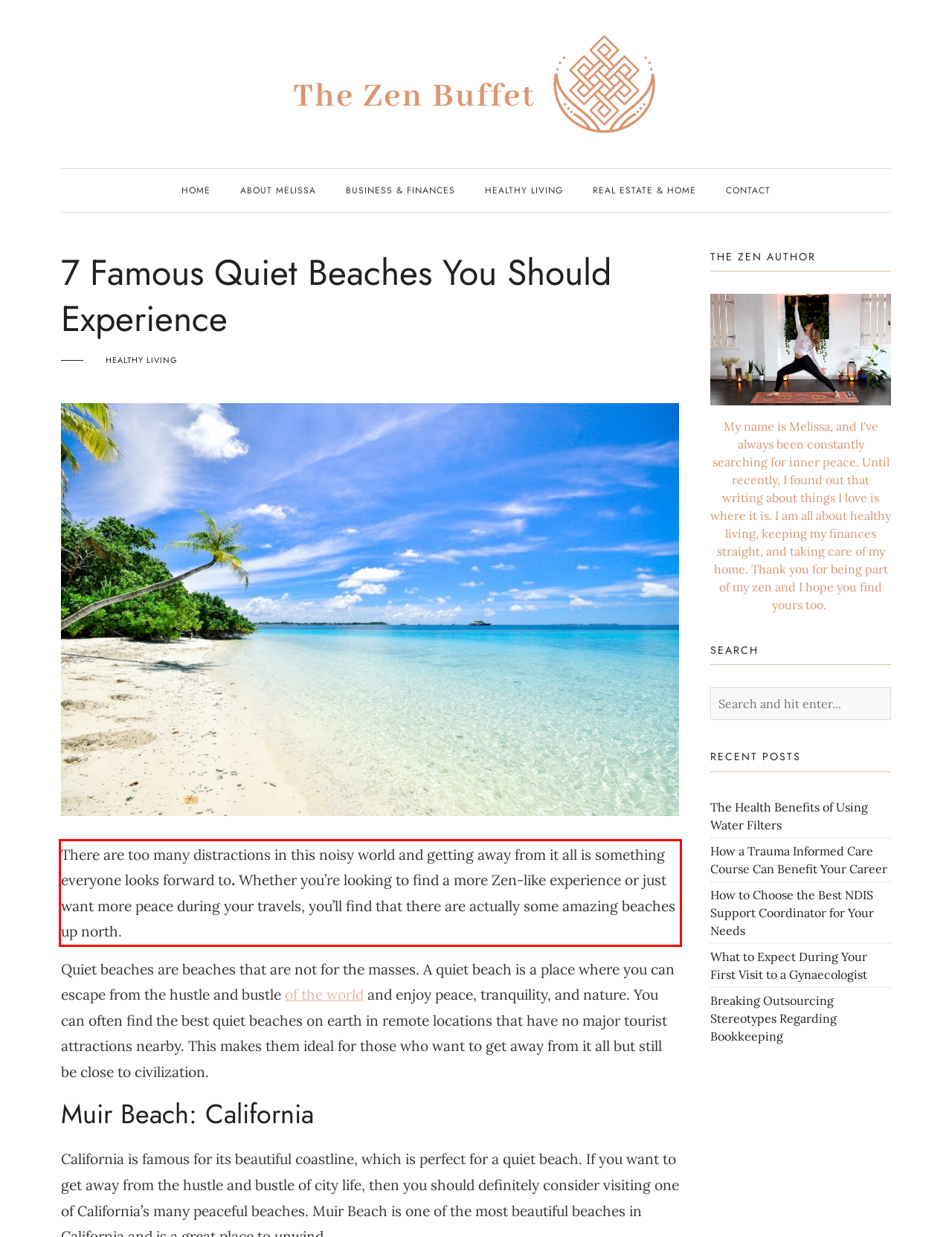Locate the red bounding box in the provided webpage screenshot and use OCR to determine the text content inside it.

There are too many distractions in this noisy world and getting away from it all is something everyone looks forward to. Whether you’re looking to find a more Zen-like experience or just want more peace during your travels, you’ll find that there are actually some amazing beaches up north.